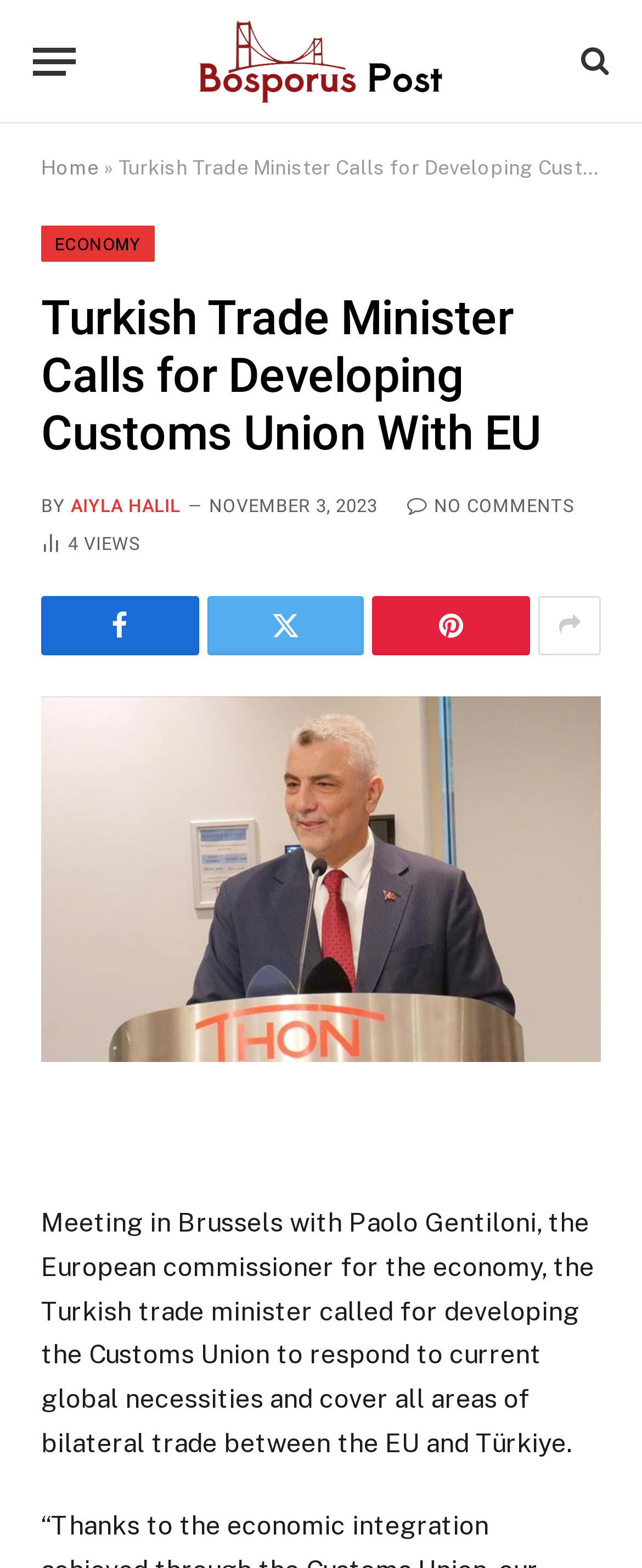Provide a single word or phrase to answer the given question: 
How many article views are there?

4